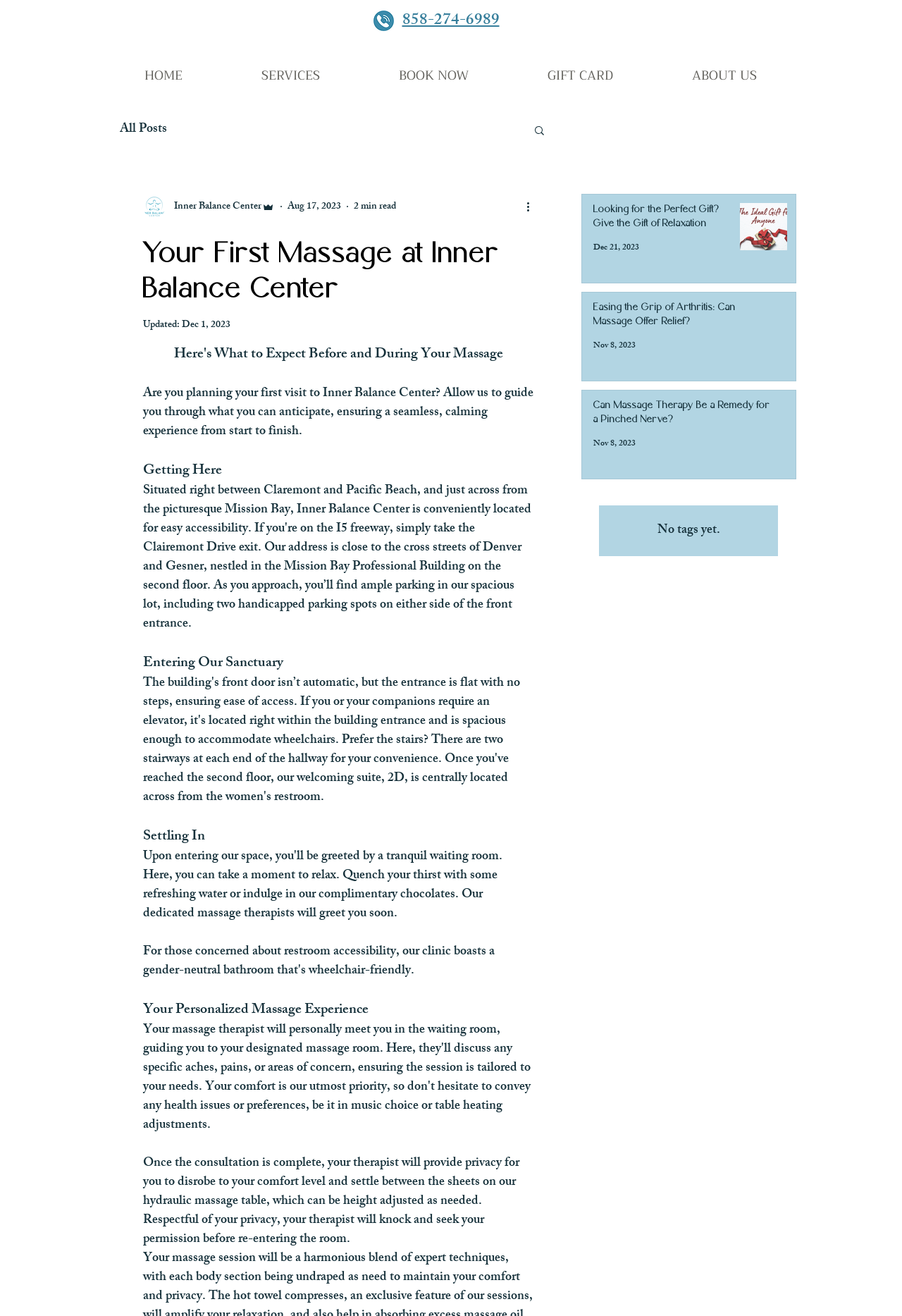Using the webpage screenshot and the element description Inner Balance Center, determine the bounding box coordinates. Specify the coordinates in the format (top-left x, top-left y, bottom-right x, bottom-right y) with values ranging from 0 to 1.

[0.159, 0.148, 0.305, 0.166]